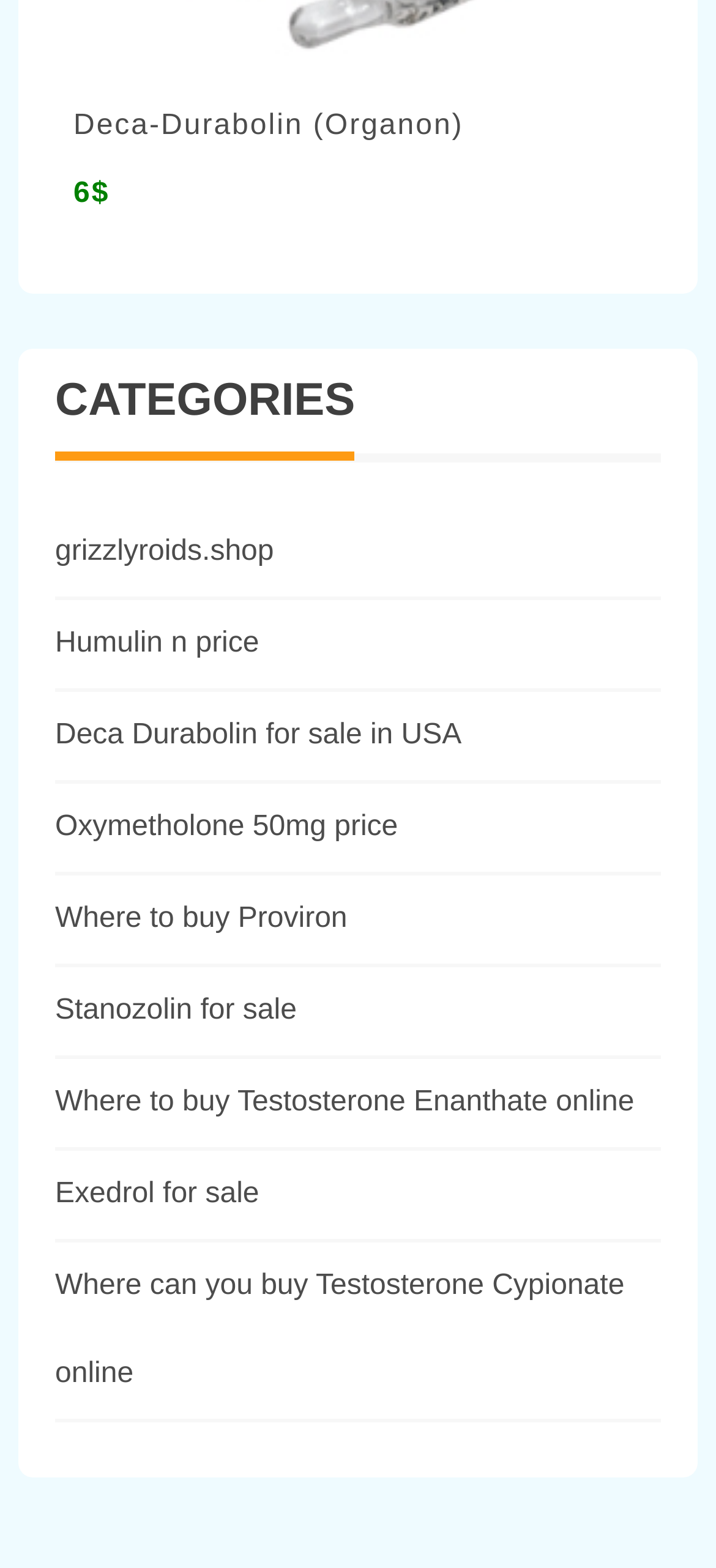Please specify the bounding box coordinates for the clickable region that will help you carry out the instruction: "Go to grizzlyroids.shop".

[0.077, 0.341, 0.382, 0.361]